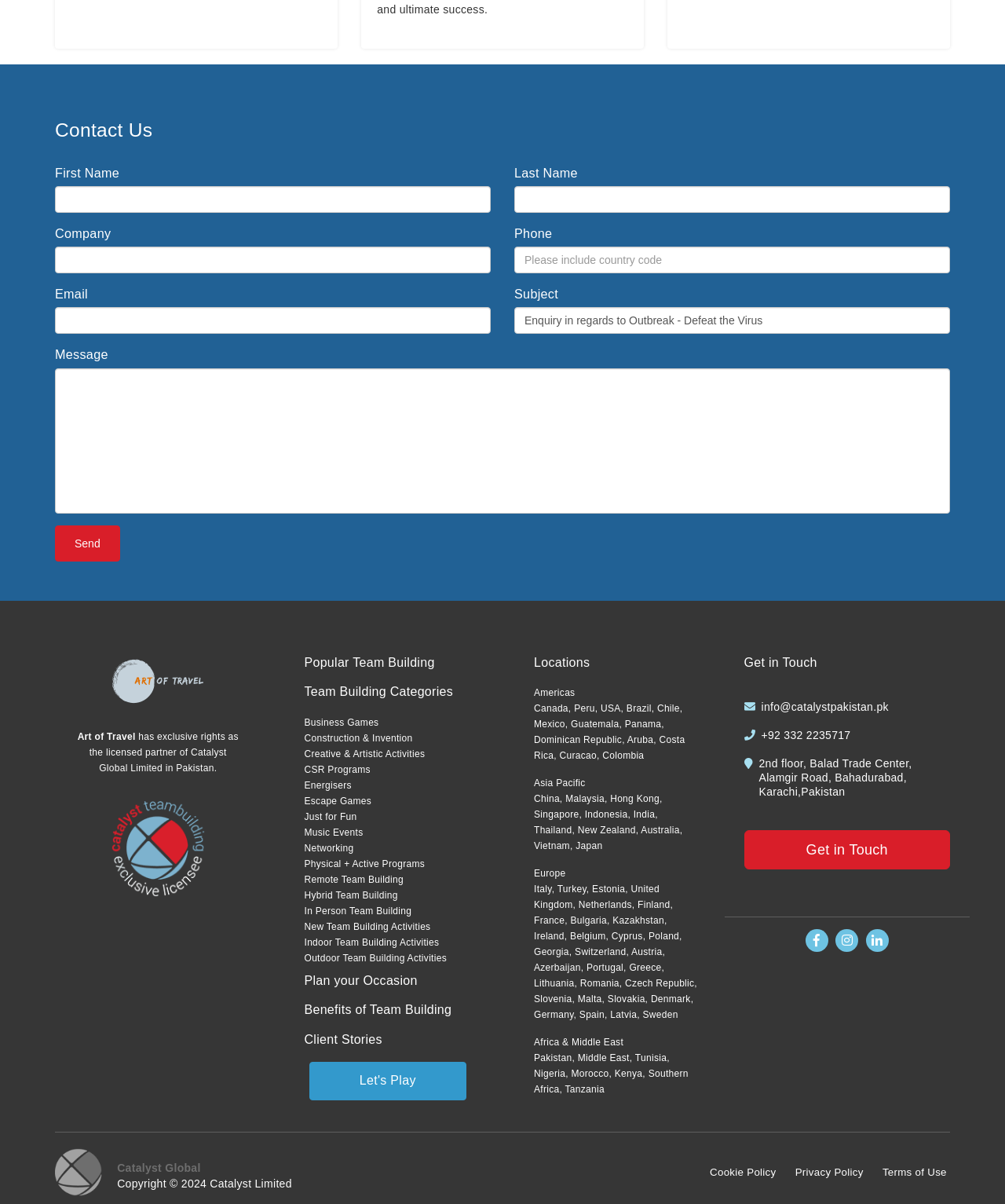Provide the bounding box coordinates for the UI element that is described as: "Make a Gift".

None